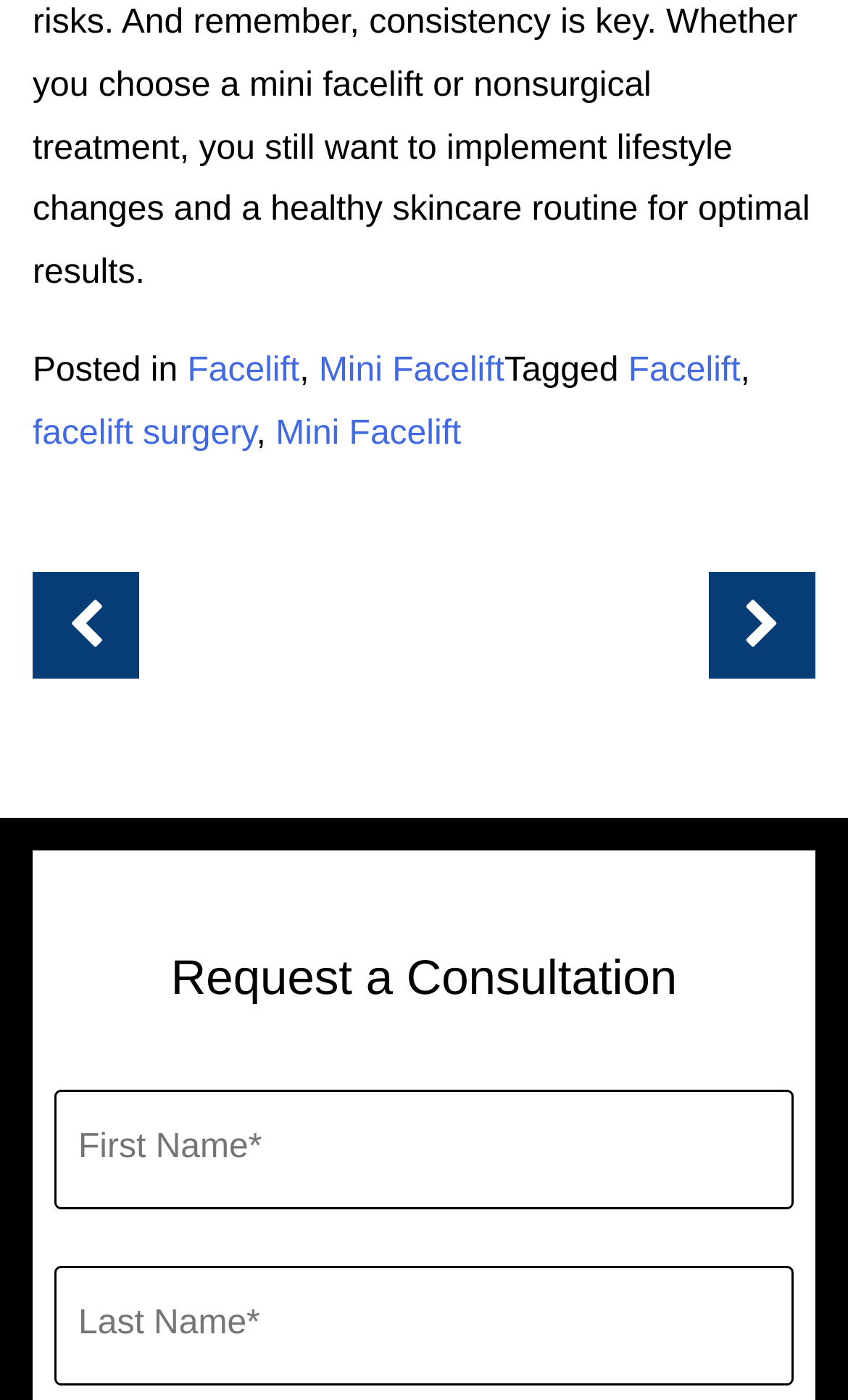What are the two navigation options?
Give a detailed response to the question by analyzing the screenshot.

The navigation section has two links, 'PREVIOUS' and 'NEXT', which suggest that the webpage is part of a series of pages or posts, and users can navigate to the previous or next page/post using these links.